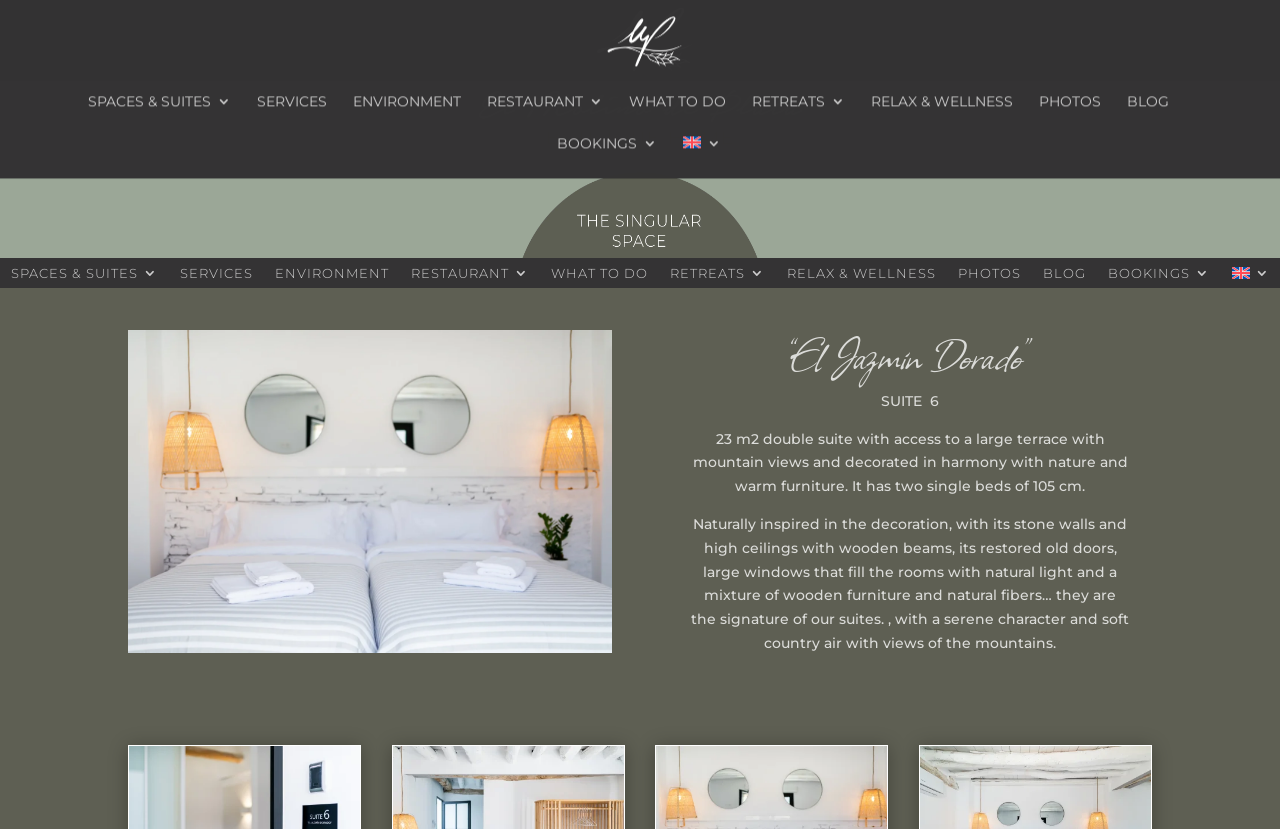Please identify the bounding box coordinates of the element's region that needs to be clicked to fulfill the following instruction: "click boutique home lecrin granada". The bounding box coordinates should consist of four float numbers between 0 and 1, i.e., [left, top, right, bottom].

[0.45, 0.087, 0.55, 0.109]